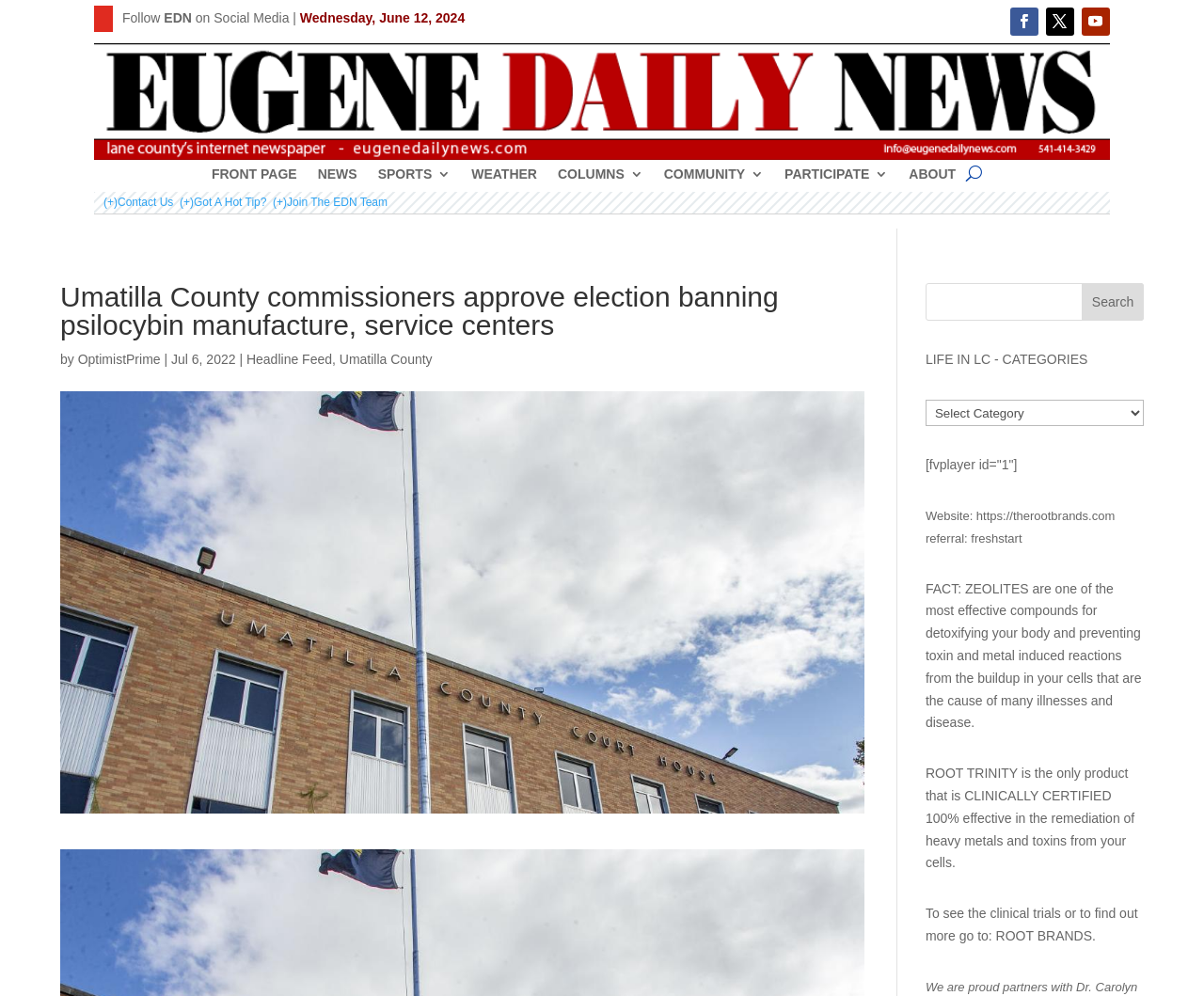Can you provide the bounding box coordinates for the element that should be clicked to implement the instruction: "Follow on Social Media"?

[0.102, 0.01, 0.136, 0.025]